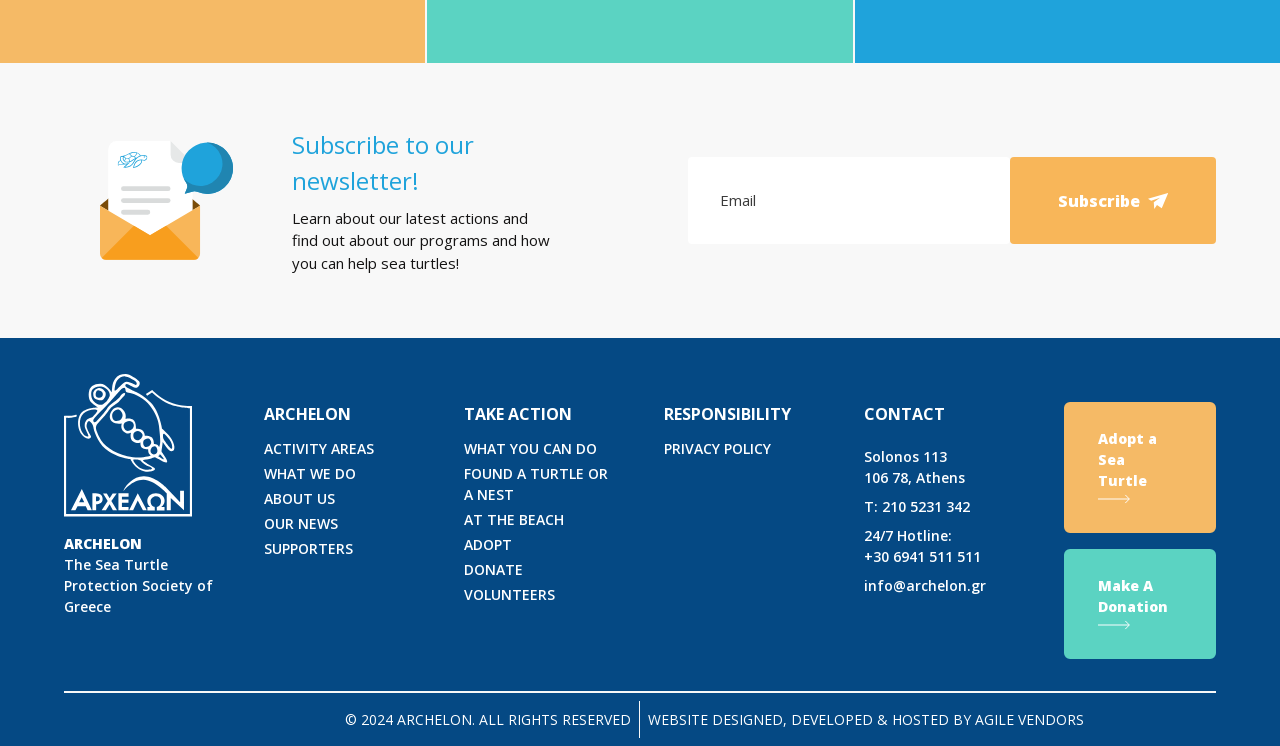What is the topic of the link 'WHAT WE DO'?
Please provide a detailed and thorough answer to the question.

The link 'WHAT WE DO' is located in the section 'ABOUT US', suggesting that it provides information about the activities and programs of ARCHELON, a sea turtle protection organization.